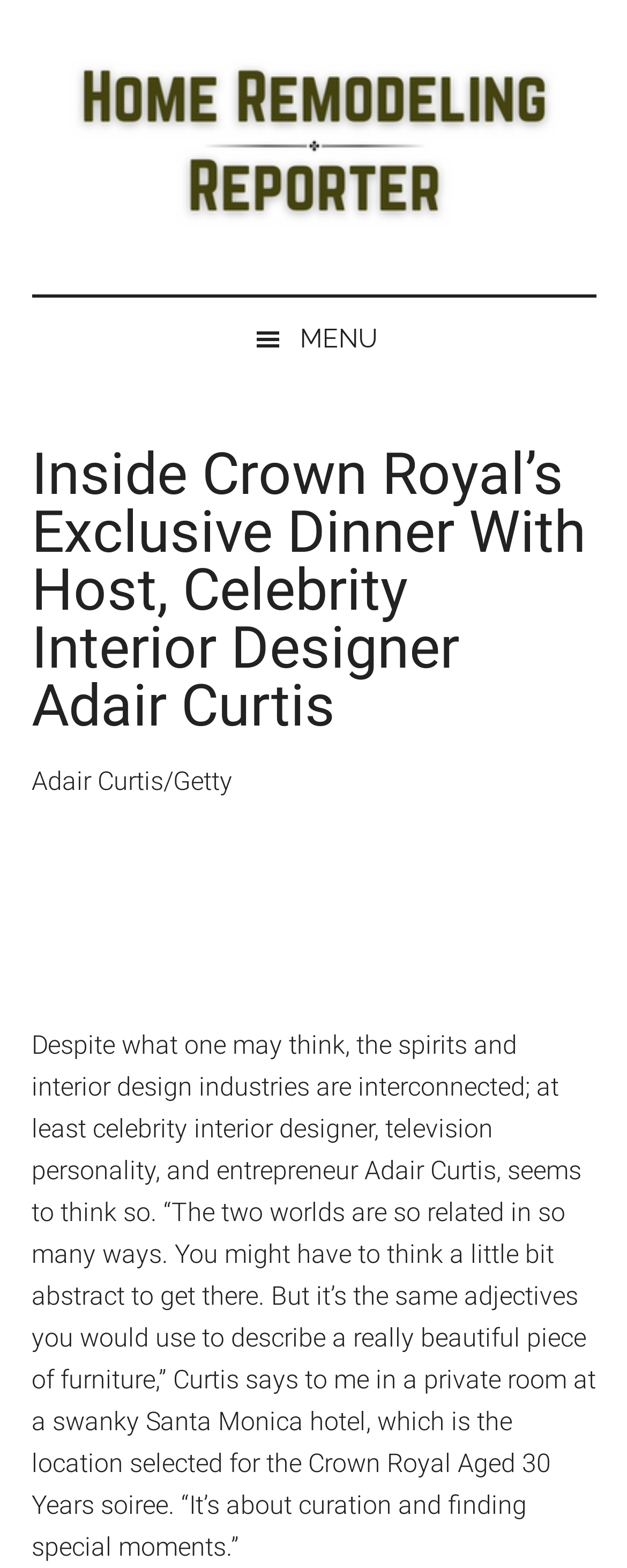What is the headline of the webpage?

Inside Crown Royal’s Exclusive Dinner With Host, Celebrity Interior Designer Adair Curtis